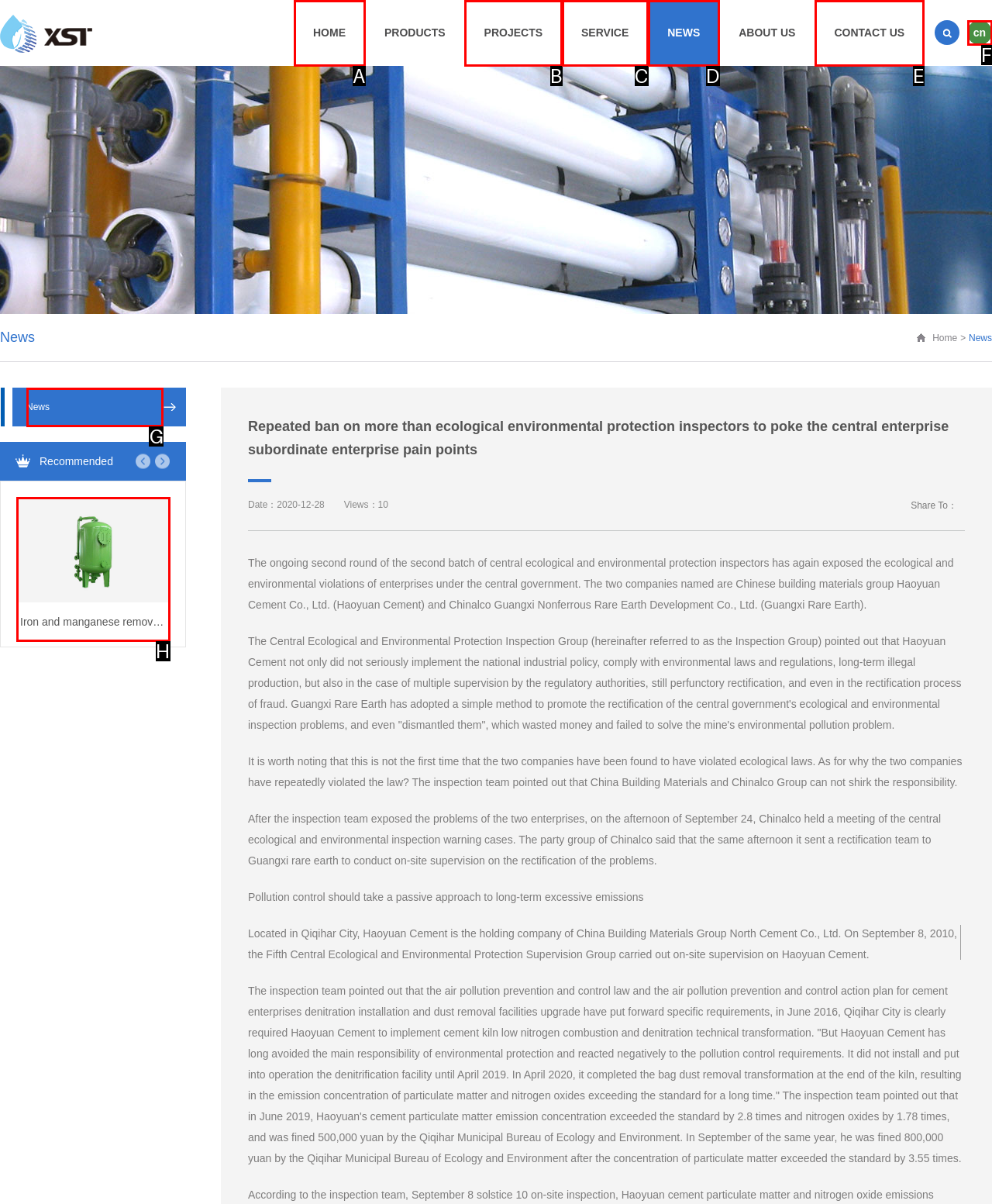Choose the option that best matches the element: Activated carbon filter
Respond with the letter of the correct option.

H